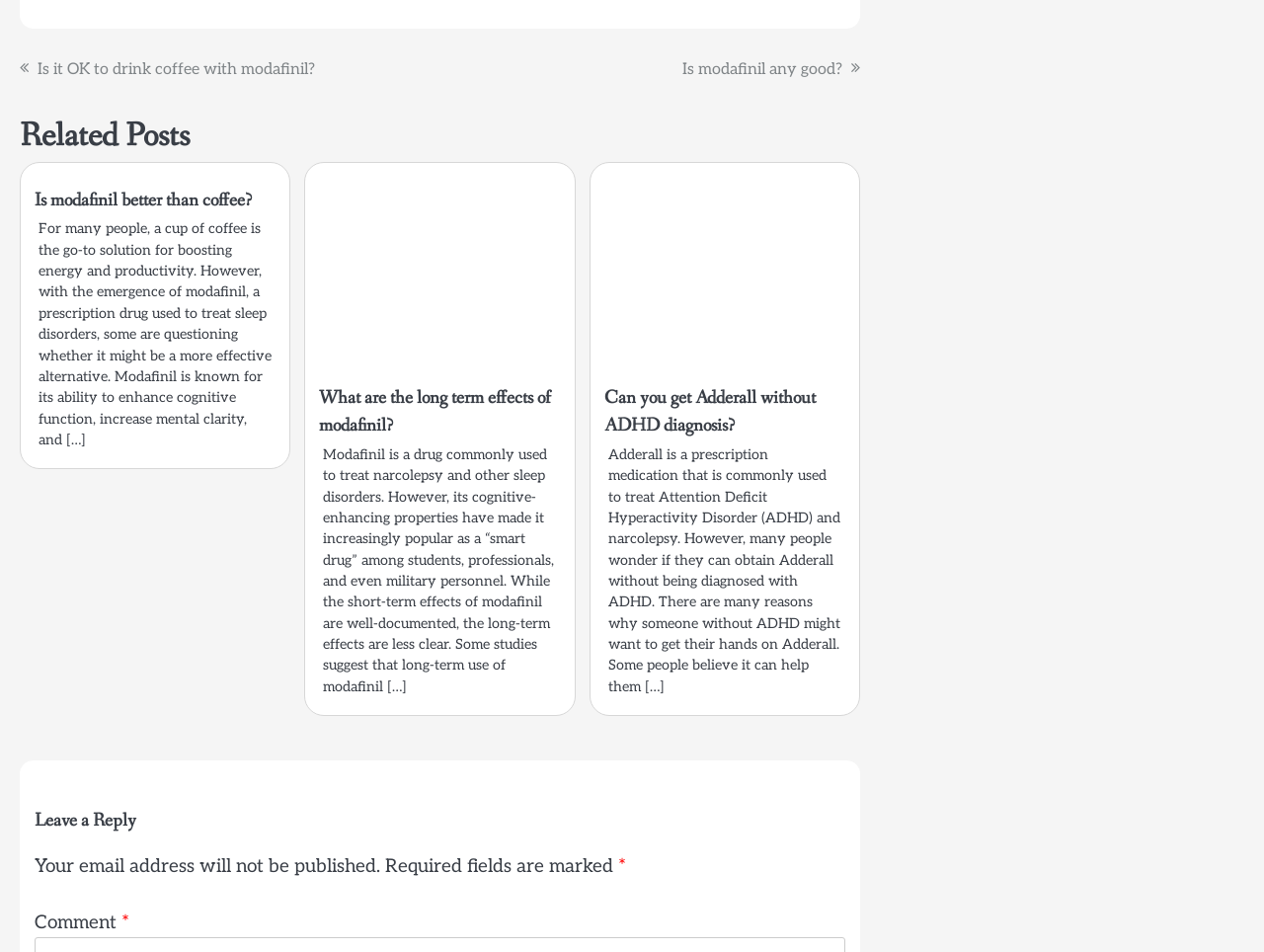Refer to the screenshot and answer the following question in detail:
Can users leave a reply on this webpage?

I found a heading 'Leave a Reply' and several form fields below it, which suggests that users can leave a reply on this webpage.